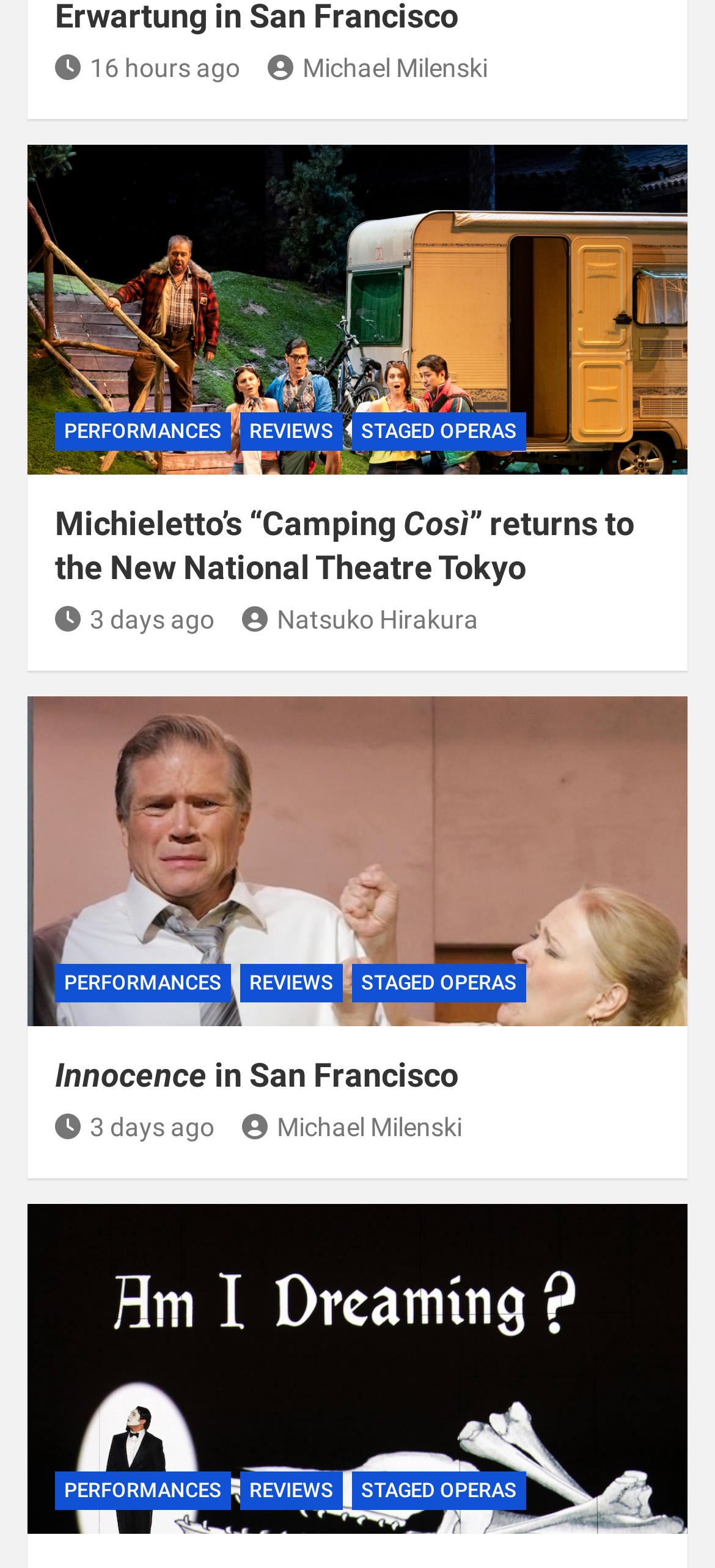How many authors are mentioned on this webpage?
Use the image to give a comprehensive and detailed response to the question.

I found two author names mentioned on this webpage, which are 'Michael Milenski' and 'Natsuko Hirakura'.